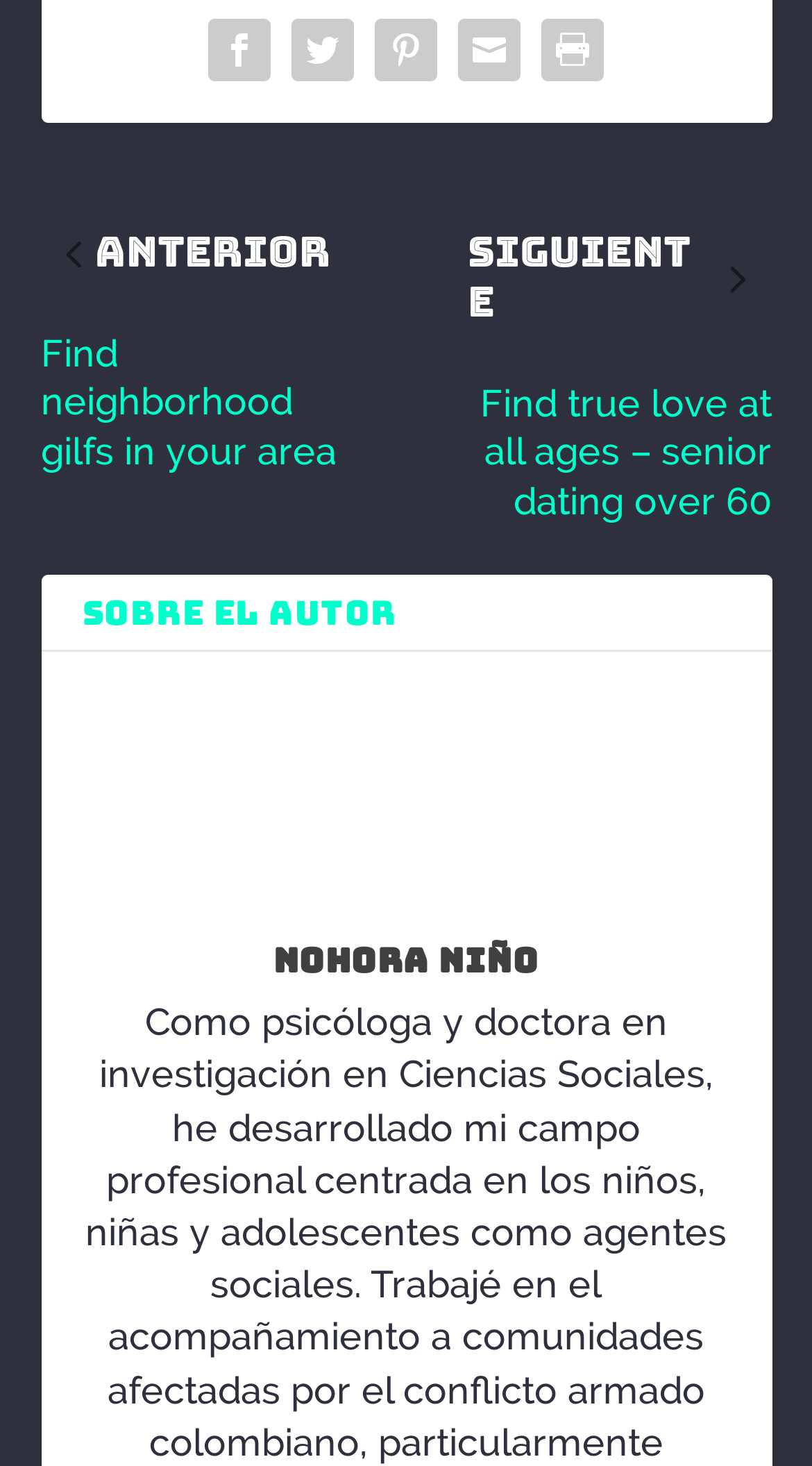How many social media links are available?
Using the visual information from the image, give a one-word or short-phrase answer.

5